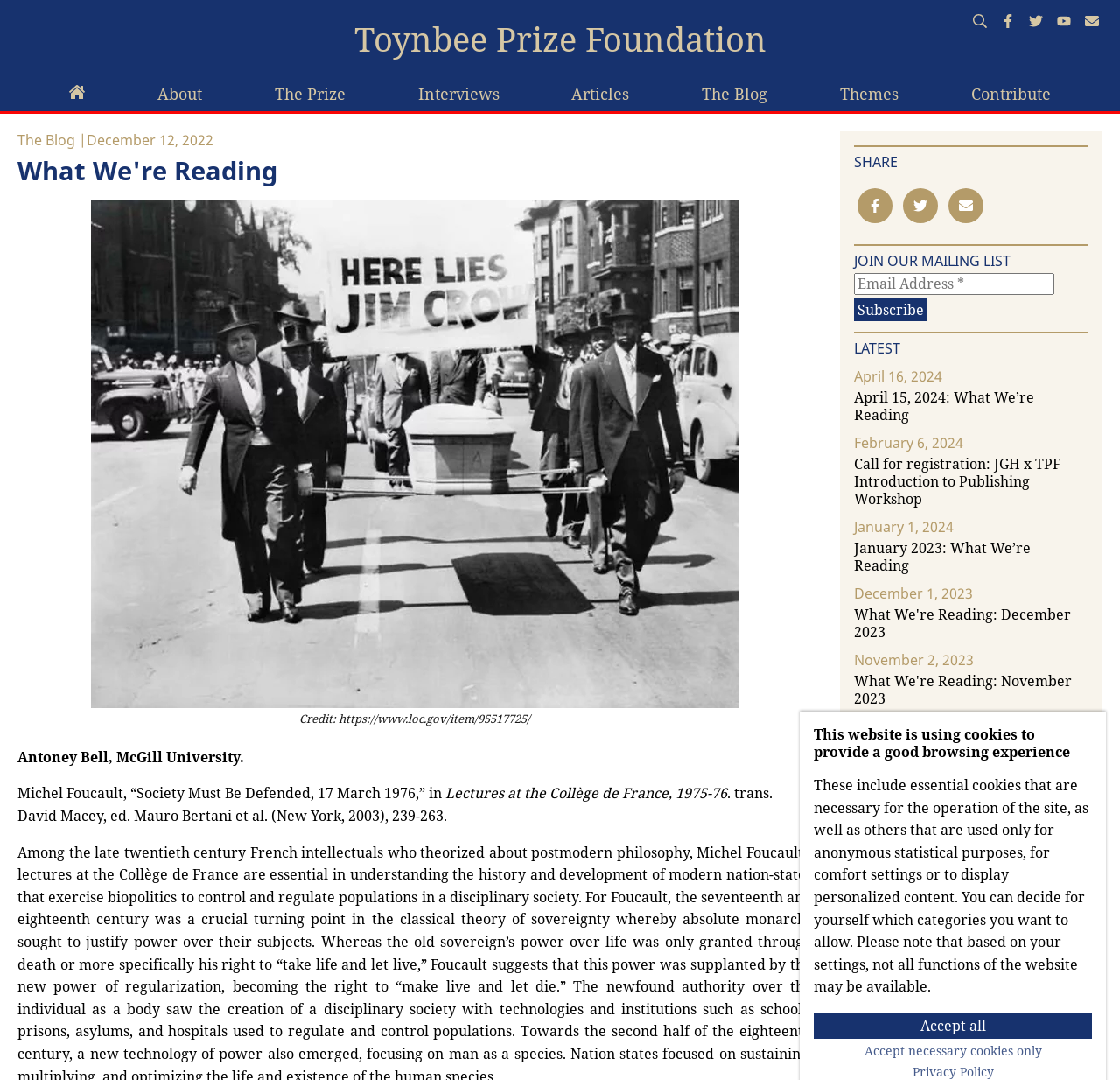Determine the bounding box coordinates for the area that should be clicked to carry out the following instruction: "Read the latest article".

[0.762, 0.334, 0.972, 0.396]